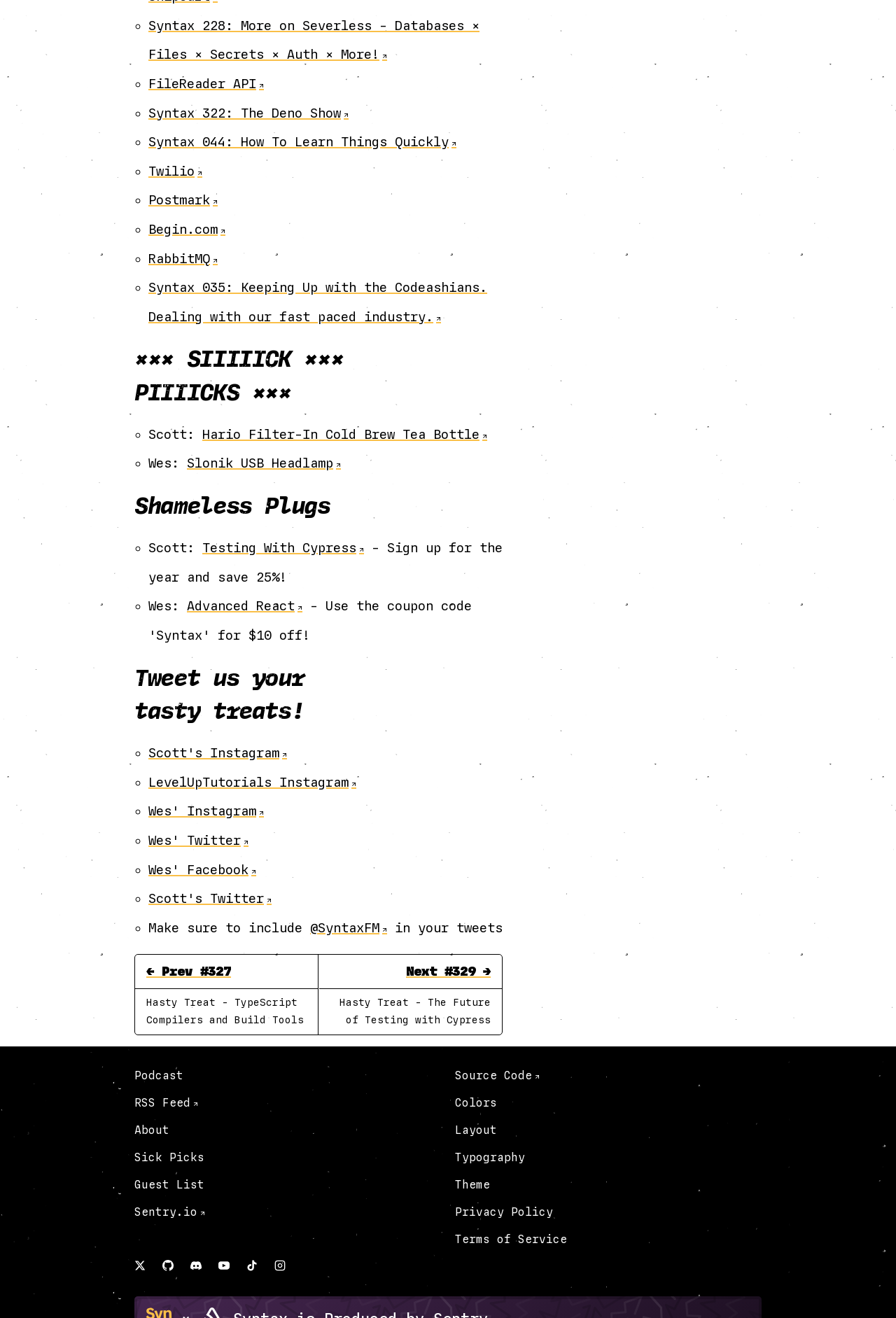What is the name of the section that mentions 'Testing With Cypress'? Observe the screenshot and provide a one-word or short phrase answer.

Shameless Plugs